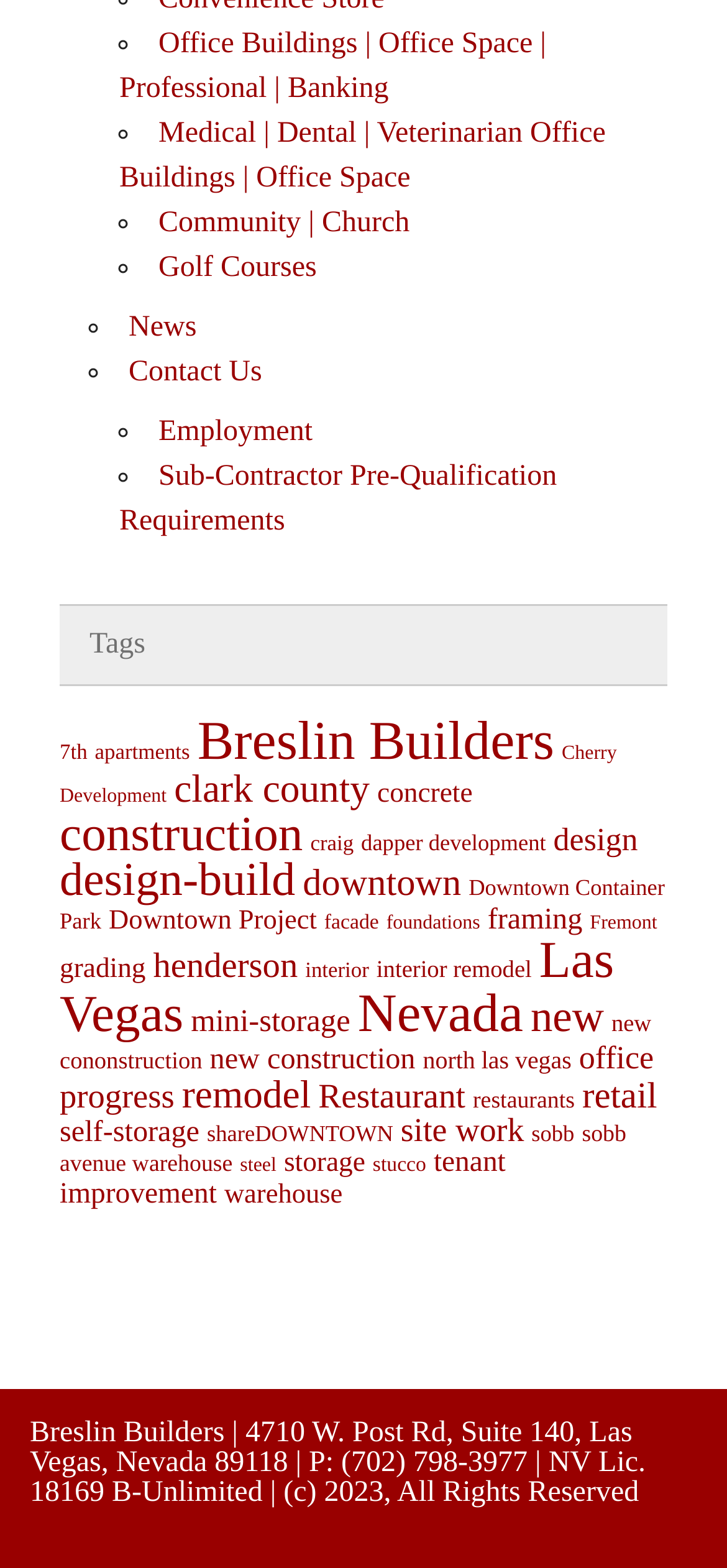How many items are related to construction? Using the information from the screenshot, answer with a single word or phrase.

147